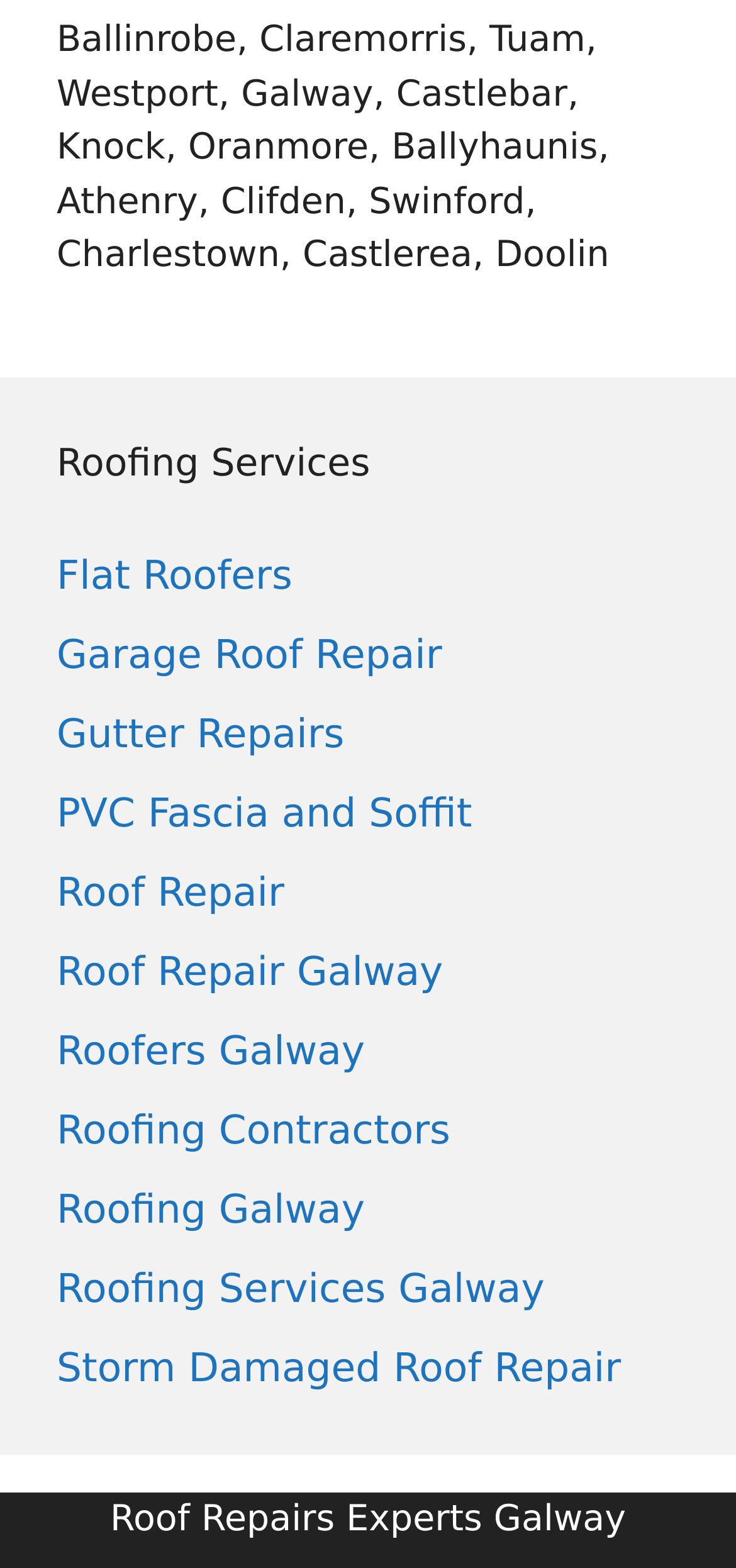Please determine the bounding box coordinates of the section I need to click to accomplish this instruction: "View Roof Repair Galway".

[0.077, 0.605, 0.602, 0.634]